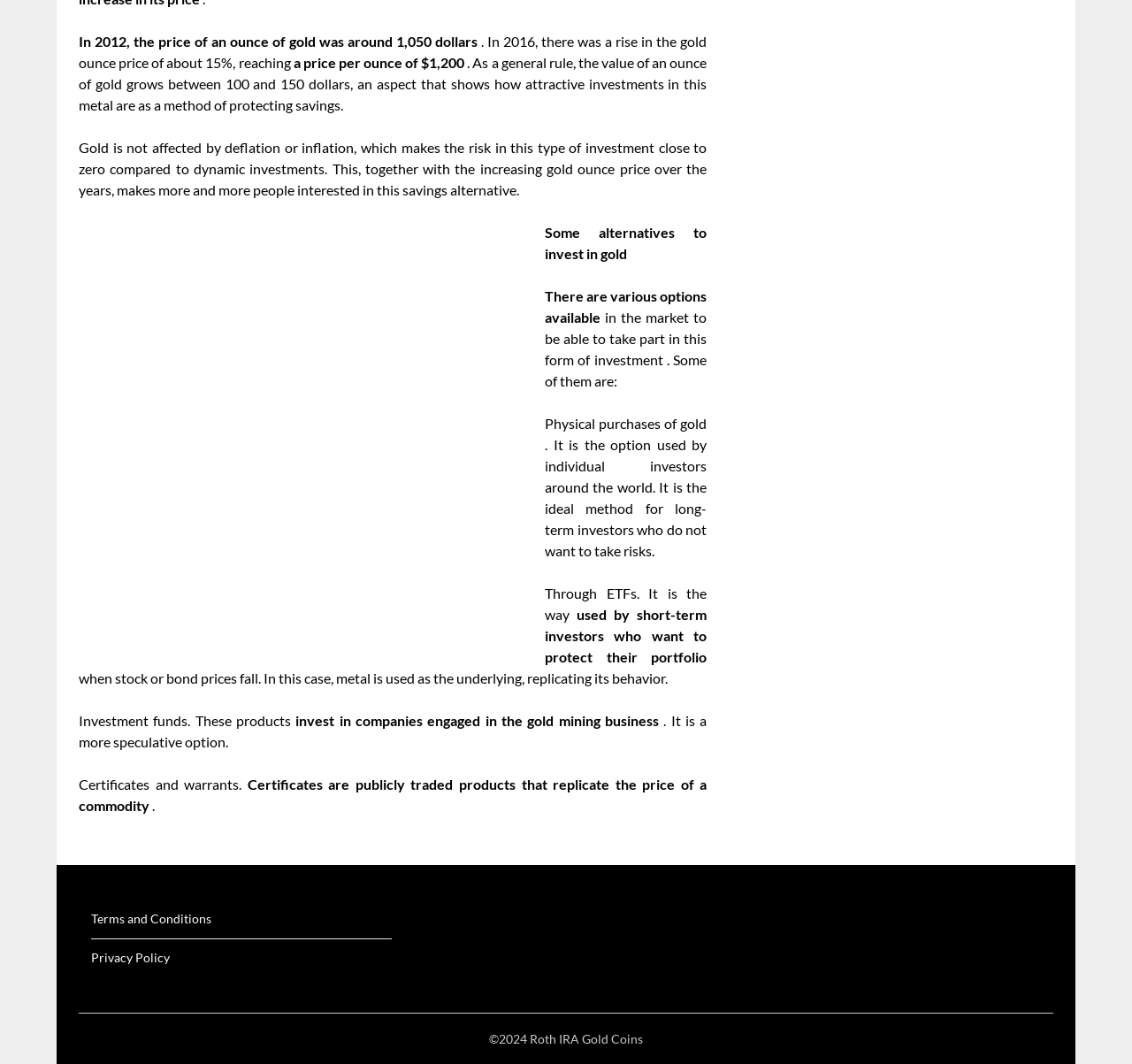What are the alternatives to invest in gold?
Kindly answer the question with as much detail as you can.

The text mentions 'Some alternatives to invest in gold' and lists 'Physical purchases of gold', 'Through ETFs', 'Investment funds', and 'Certificates and warrants' as options, indicating that these are the alternatives to invest in gold.